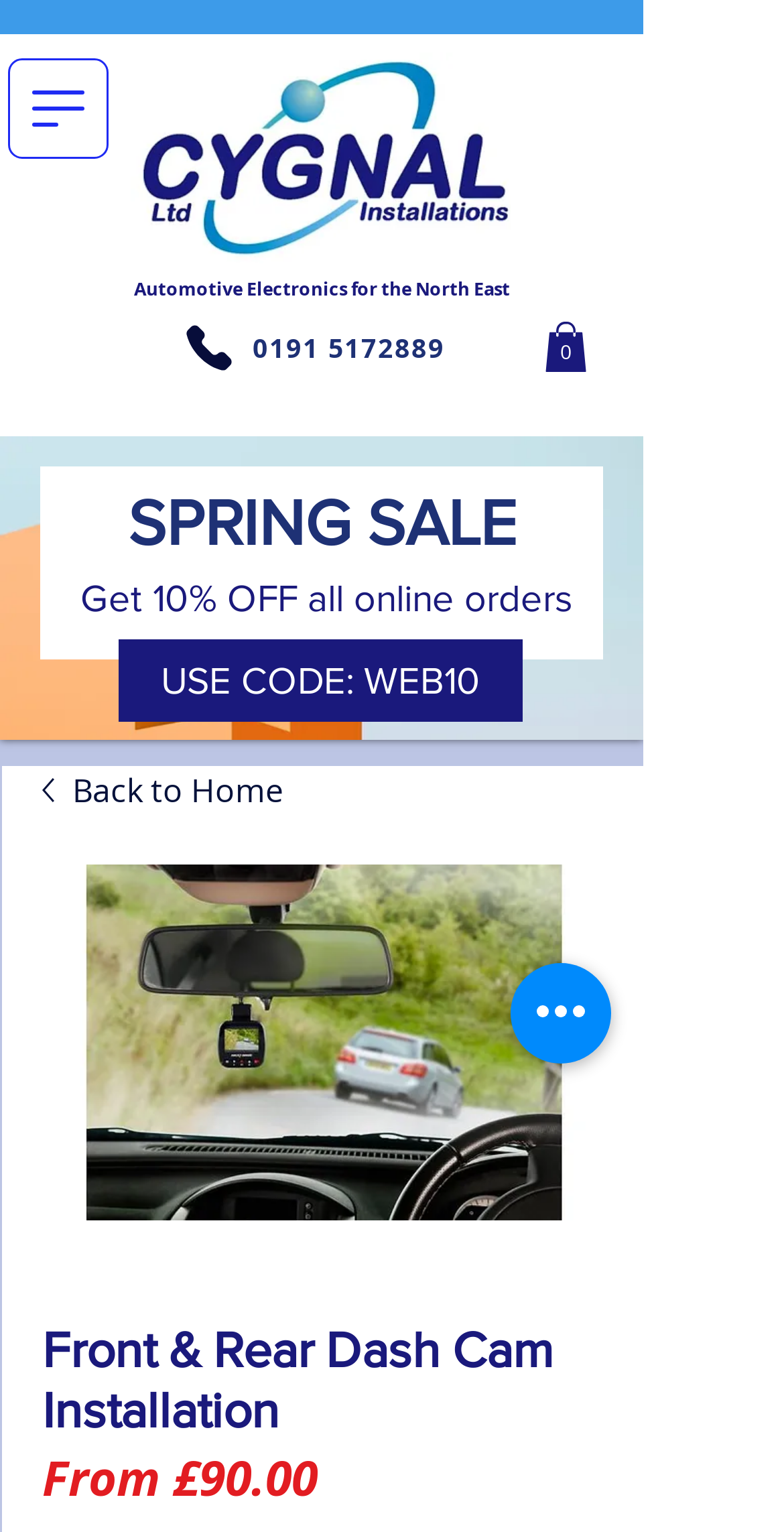Please determine the heading text of this webpage.

Front & Rear Dash Cam Installation